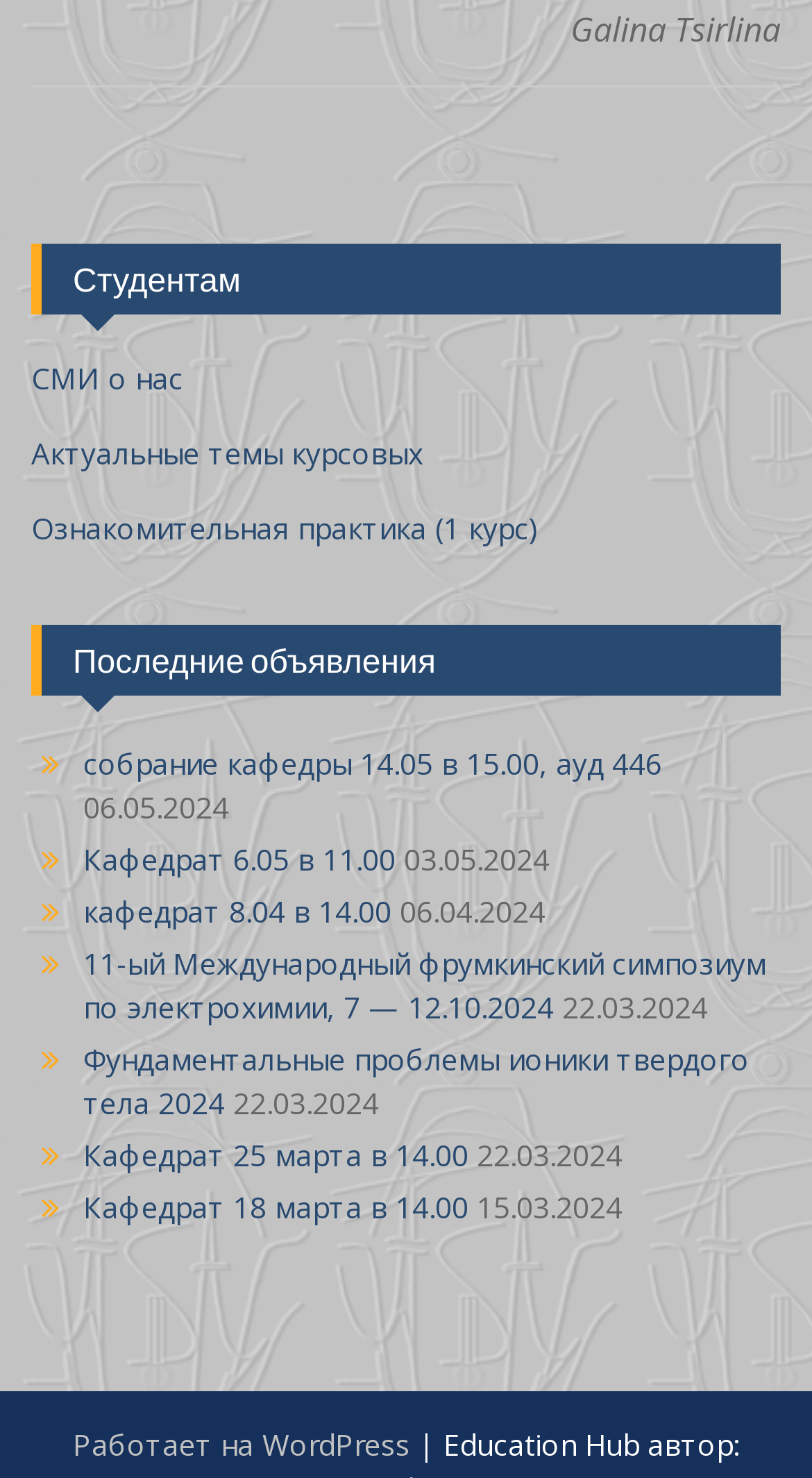Analyze the image and answer the question with as much detail as possible: 
What is the date of the '11-ый Международный фрумкинский симпозиум по электрохимии'?

The date of the '11-ый Международный фрумкинский симпозиум по электрохимии' is mentioned as '7 — 12.10.2024', which suggests that it is an upcoming event.